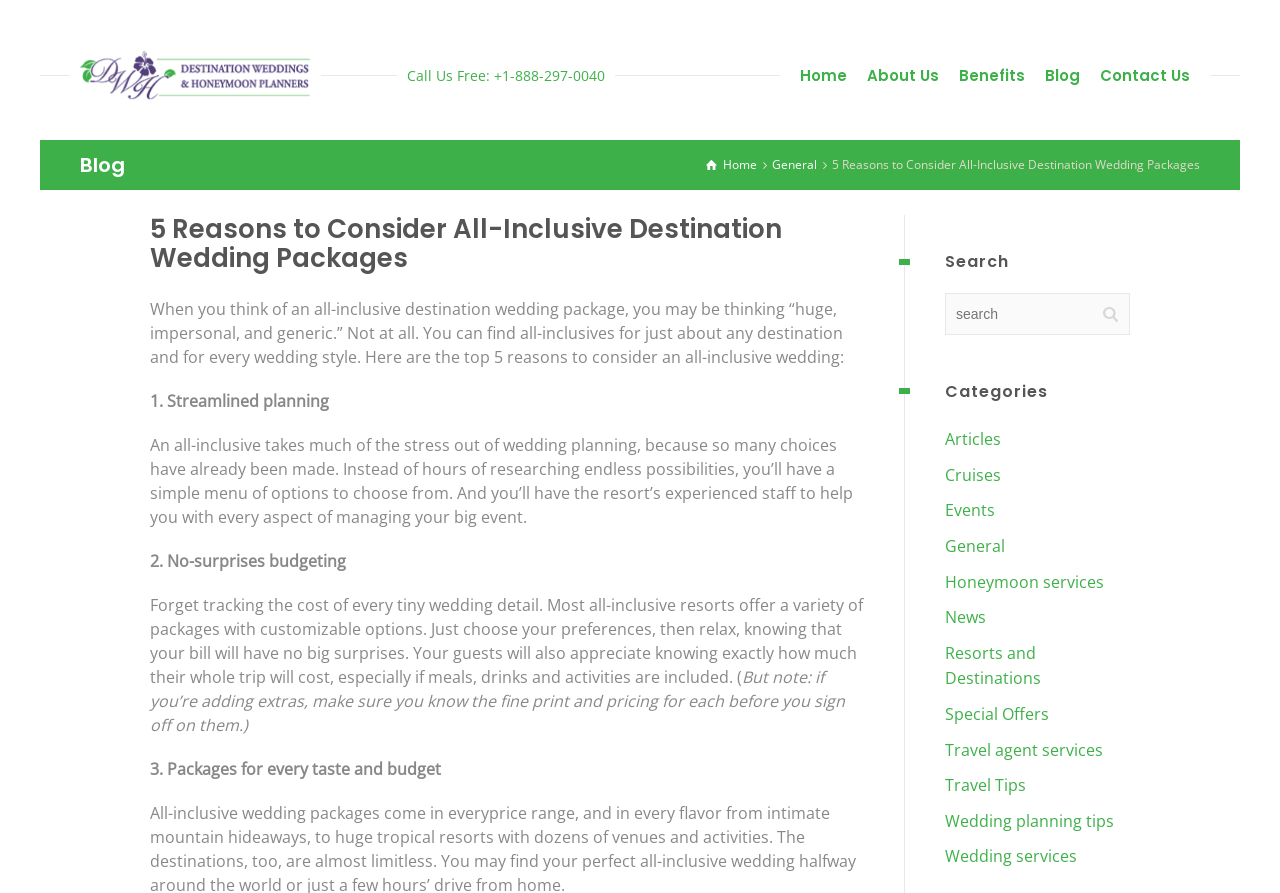What is the phone number to call for free?
Could you please answer the question thoroughly and with as much detail as possible?

I found the phone number by looking at the top section of the webpage, where it says 'Call Us Free: +1-888-297-0040'.